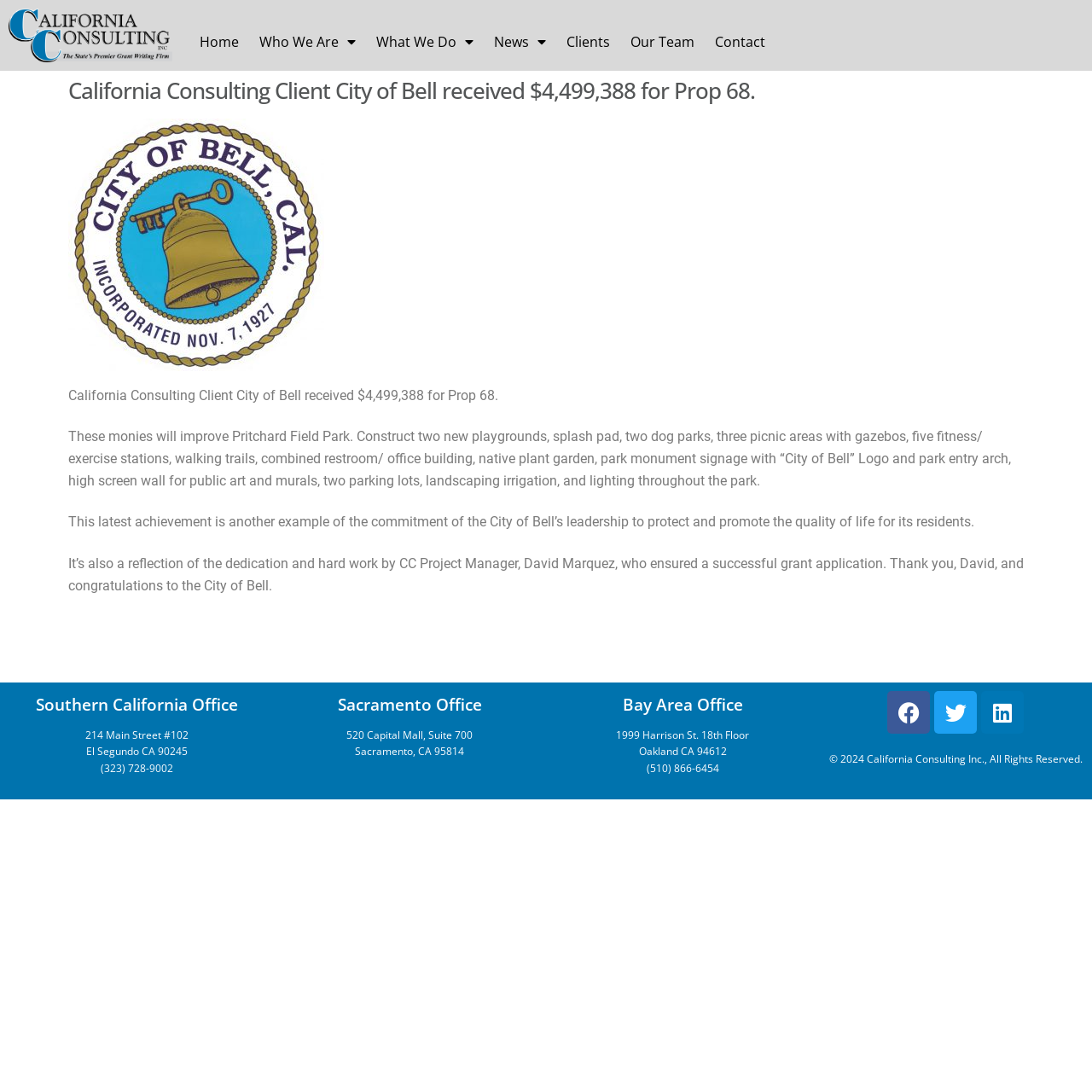What is the purpose of the grant?
Using the image as a reference, give an elaborate response to the question.

The answer can be found in the StaticText 'These monies will improve Pritchard Field Park. Construct two new playgrounds, splash pad, two dog parks, three picnic areas with gazebos, five fitness/ exercise stations, walking trails, combined restroom/ office building, native plant garden, park monument signage with “City of Bell” Logo and park entry arch, high screen wall for public art and murals, two parking lots, landscaping irrigation, and lighting throughout the park.' which describes the purpose of the grant.